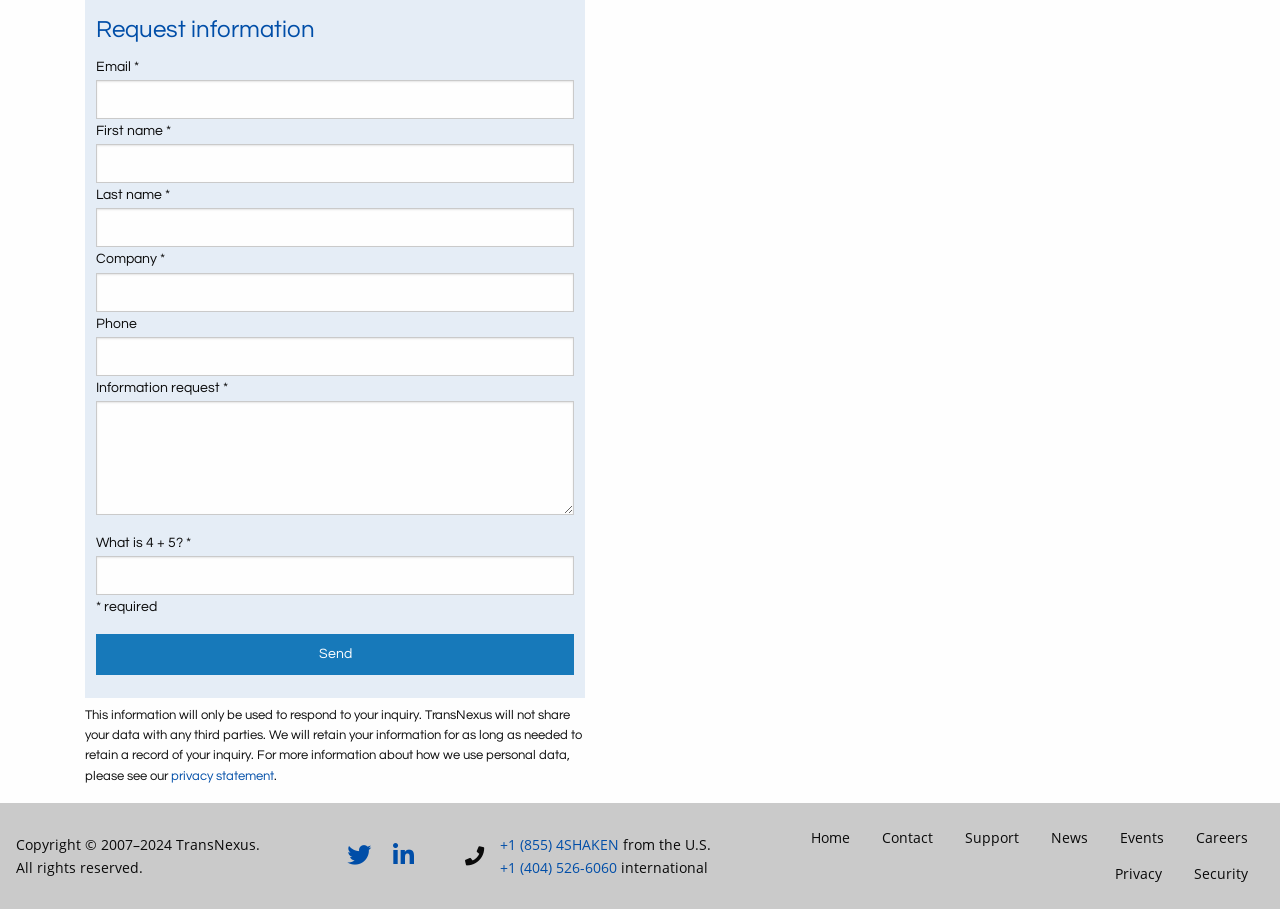Give the bounding box coordinates for this UI element: "Contact". The coordinates should be four float numbers between 0 and 1, arranged as [left, top, right, bottom].

[0.677, 0.901, 0.741, 0.942]